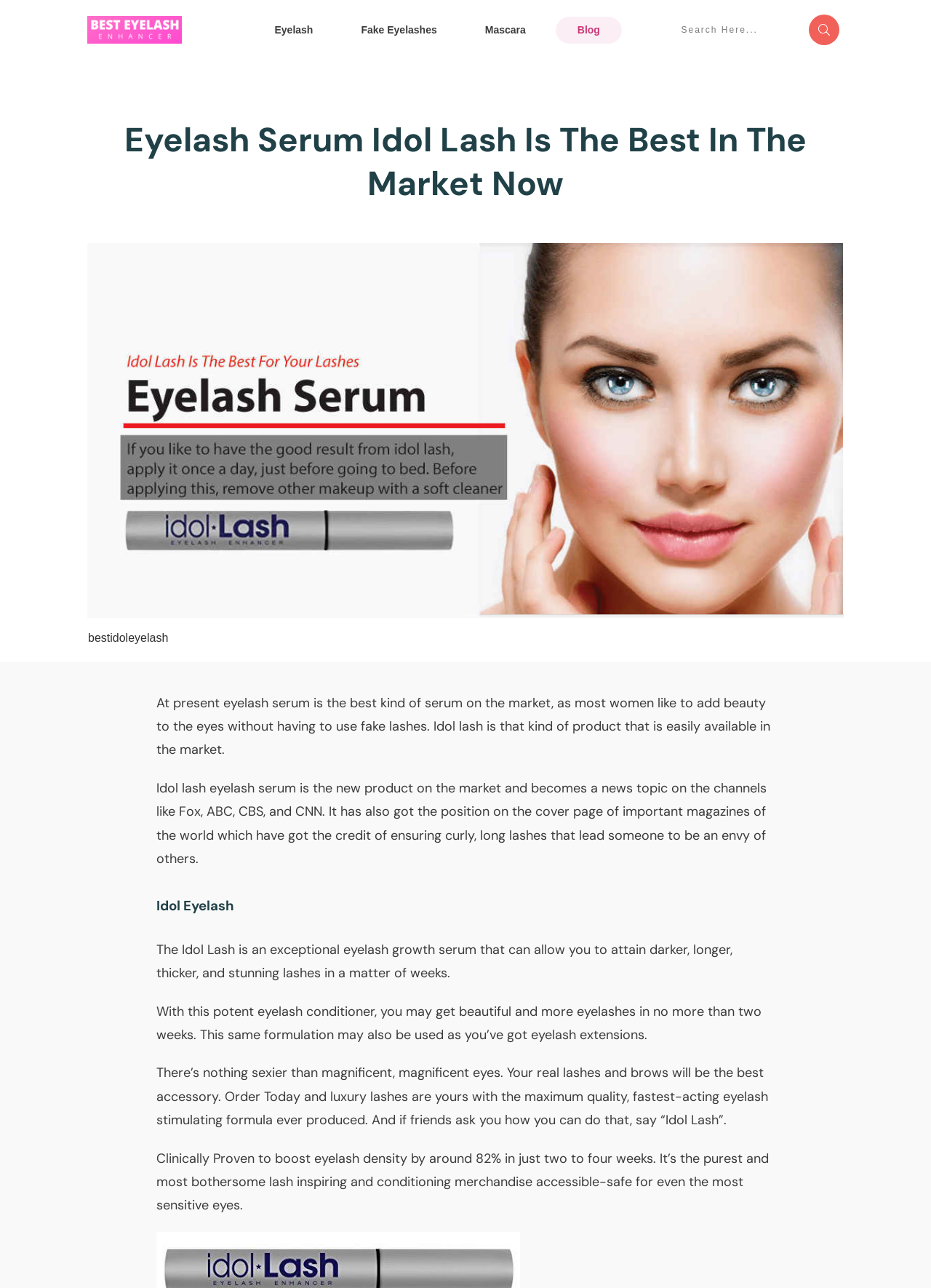Create a detailed summary of the webpage's content and design.

The webpage is about Eyelash Serum Idol Lash, a product that claims to be the best in the market. At the top left corner, there is a logo image of Eyelash, accompanied by a link to the same. Below the logo, there are several links to different categories, including Eyelash, Fake Eyelashes, Mascara, and Blog, arranged horizontally.

On the top right corner, there is a search bar with a button and a magnifying glass icon. The search bar has a placeholder text "Search Here...".

The main content of the webpage starts with a heading that repeats the title "Eyelash Serum Idol Lash Is The Best In The Market Now". Below the heading, there is a link to the same title. 

The webpage then describes the benefits of using eyelash serum, stating that it is the best kind of serum on the market, allowing women to add beauty to their eyes without using fake lashes. The text explains that Idol lash is a product that is easily available in the market.

Further down, there are several paragraphs of text that discuss the features and benefits of Idol lash eyelash serum. The text mentions that it has been featured on news channels like Fox, ABC, CBS, and CNN, and has been on the cover page of important magazines. It claims that the product can help achieve darker, longer, thicker, and stunning lashes in a matter of weeks.

The webpage also highlights the benefits of using Idol lash, including getting beautiful and more eyelashes in no more than two weeks. It also mentions that the same formulation can be used as an eyelash conditioner.

Towards the bottom of the webpage, there is a call-to-action, encouraging users to order the product and experience luxury lashes. The webpage also mentions that the product is clinically proven to boost eyelash density by around 82% in just two to four weeks. Finally, there is a link to Idol lash at the bottom of the webpage.